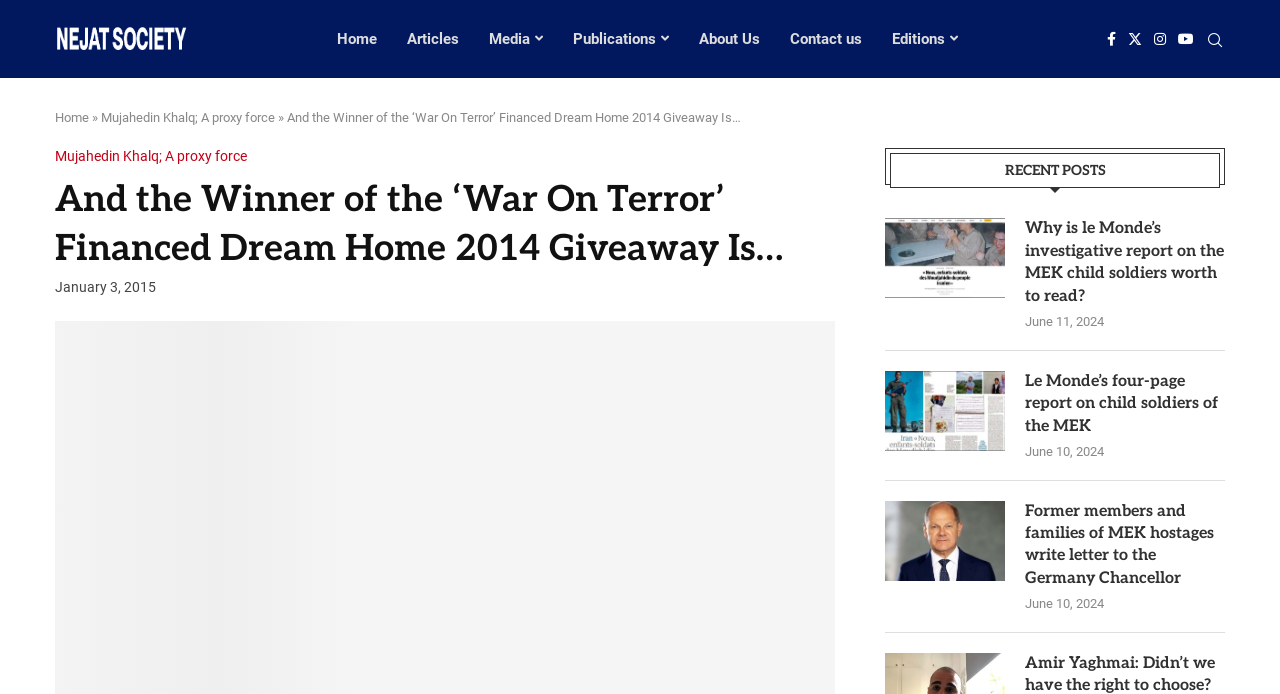Using the provided element description "Mujahedin Khalq; A proxy force", determine the bounding box coordinates of the UI element.

[0.079, 0.159, 0.215, 0.18]